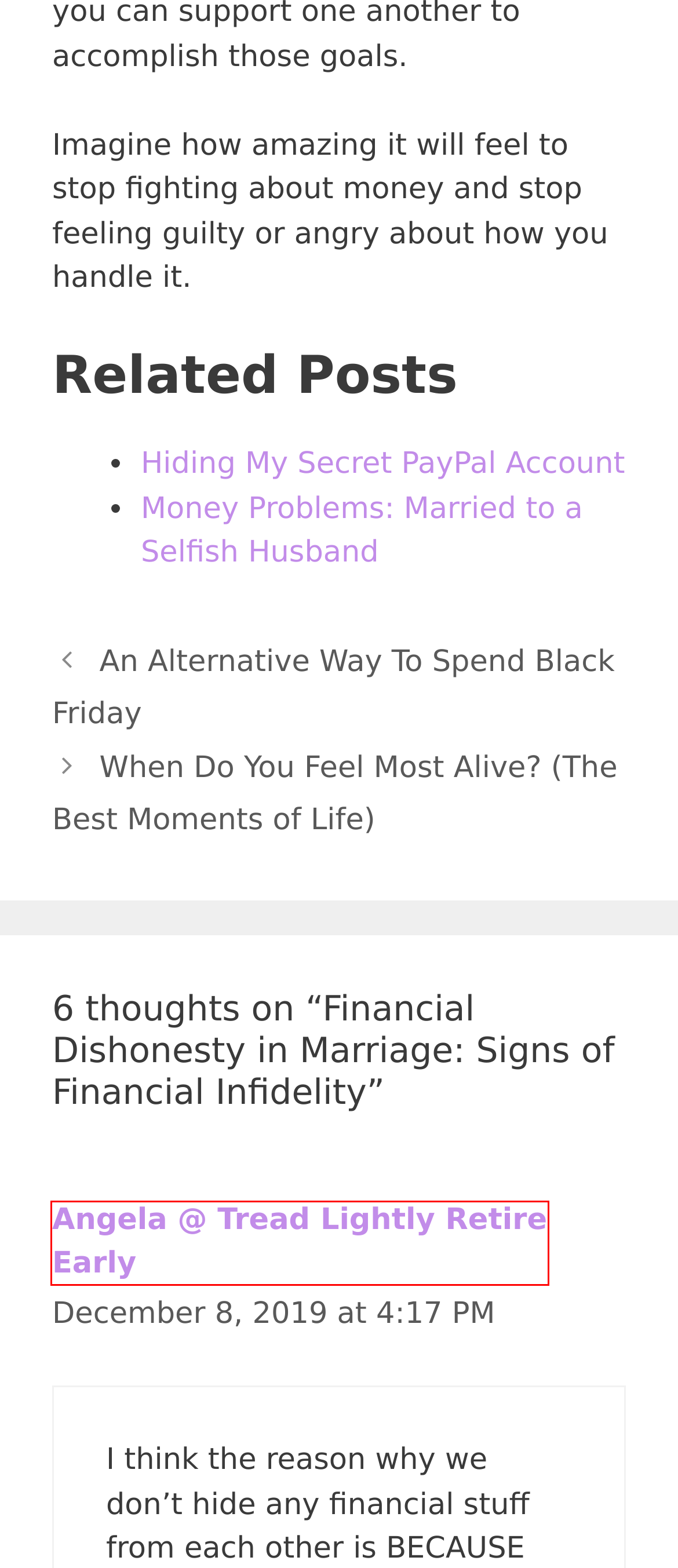View the screenshot of the webpage containing a red bounding box around a UI element. Select the most fitting webpage description for the new page shown after the element in the red bounding box is clicked. Here are the candidates:
A. When Do You Feel Most Alive? (The Best Moments of Life)
B. Tread Lightly, Retire Early -
C. Money Problems: Married to a Cheap, Selfish Husband - One Frugal Girl
D. An Alternative Way To Spend Black Friday - One Frugal Girl
E. Financial Infidelity Reissue 2018 Survey
F. Privacy Policy & Disclaimer - One Frugal Girl
G. She's FIRE'd – My journey to financial independence and early retirement
H. Hiding Money in PayPal: My Secret PayPal Account - One Frugal Girl

B